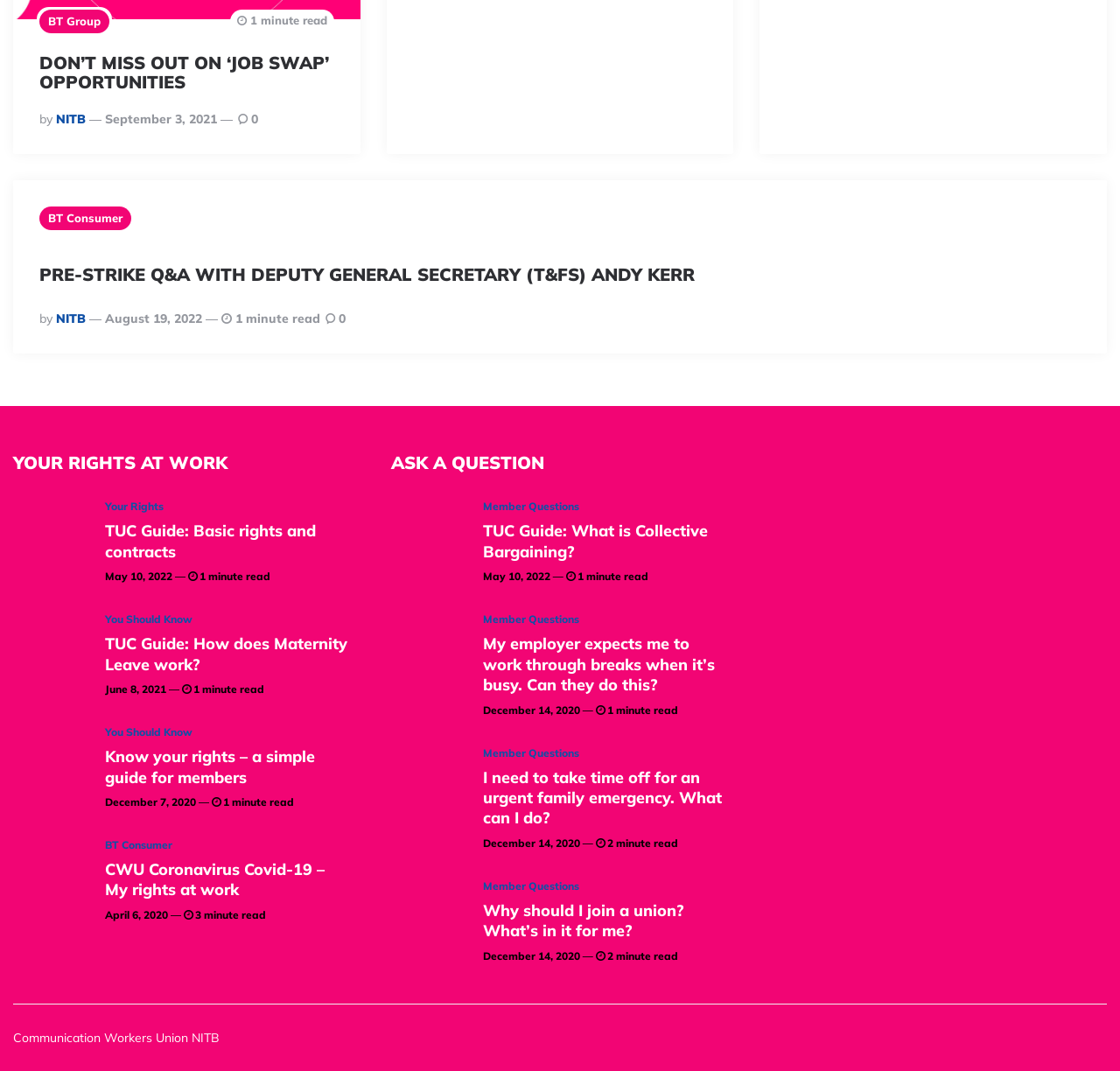Please find the bounding box coordinates of the clickable region needed to complete the following instruction: "View 'YOUR RIGHTS AT WORK'". The bounding box coordinates must consist of four float numbers between 0 and 1, i.e., [left, top, right, bottom].

[0.012, 0.424, 0.314, 0.441]